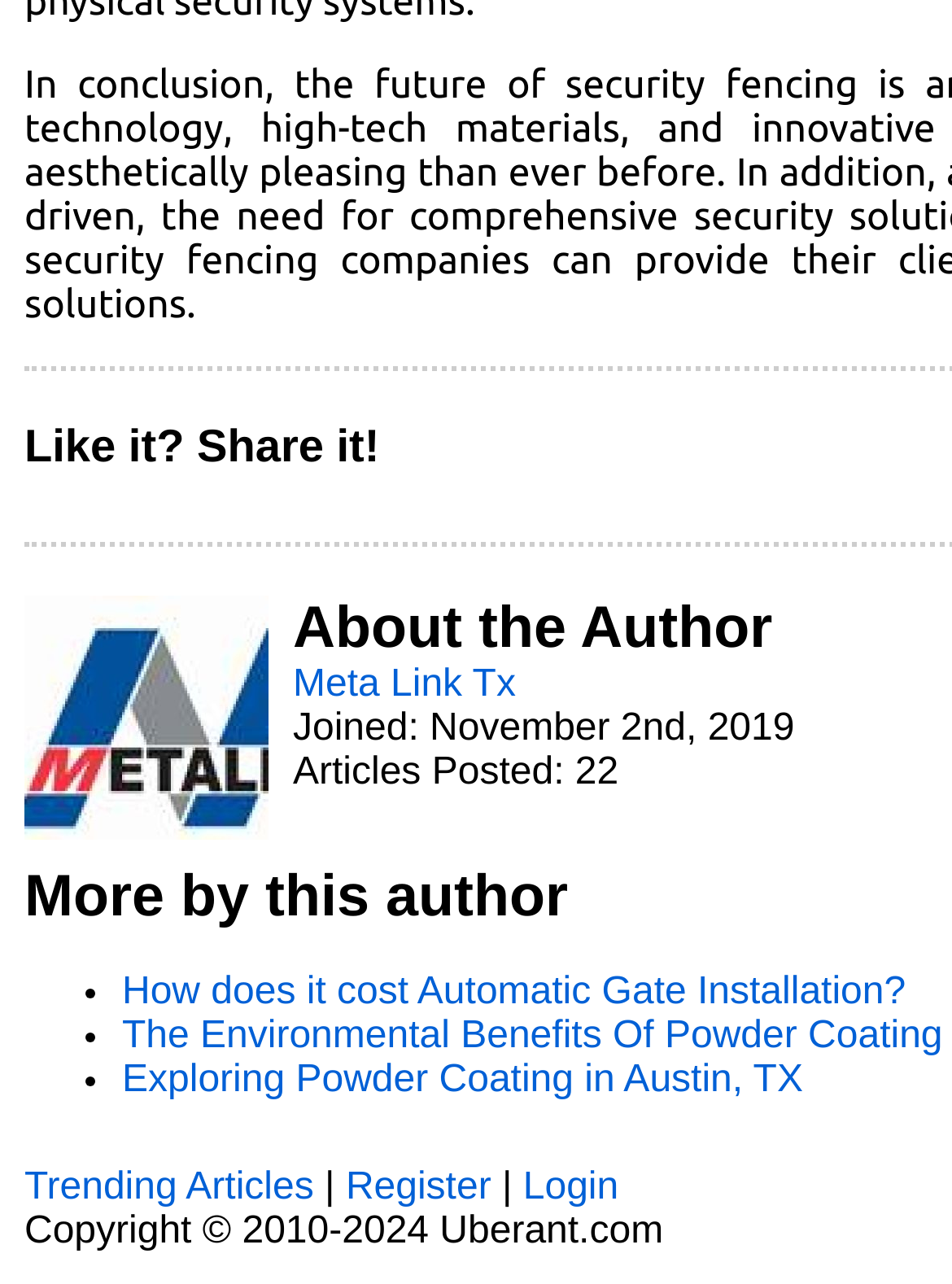How many articles has the author posted?
Answer the question using a single word or phrase, according to the image.

22